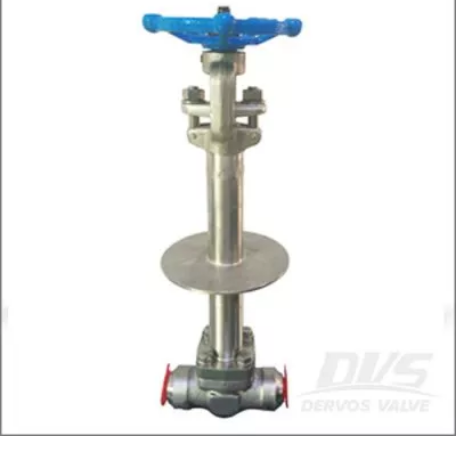What is the minimum temperature application of the valve?
Provide a detailed and extensive answer to the question.

The caption states that the valve is suitable for high-temperature applications above 200°C, indicating that the valve can operate safely and efficiently at temperatures above 200°C.